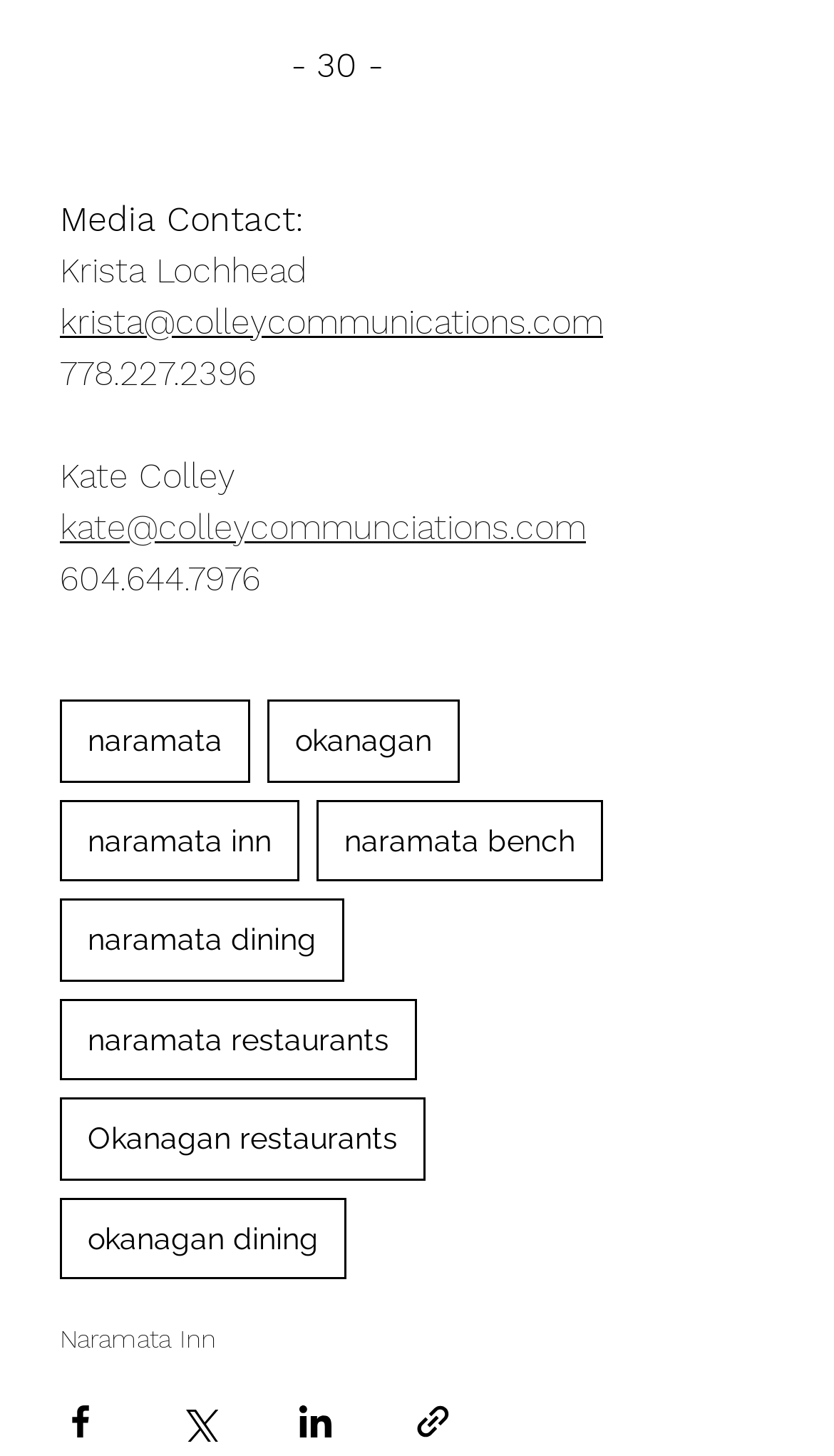Locate the bounding box coordinates of the clickable part needed for the task: "Explore Okanagan restaurants".

[0.072, 0.754, 0.51, 0.811]